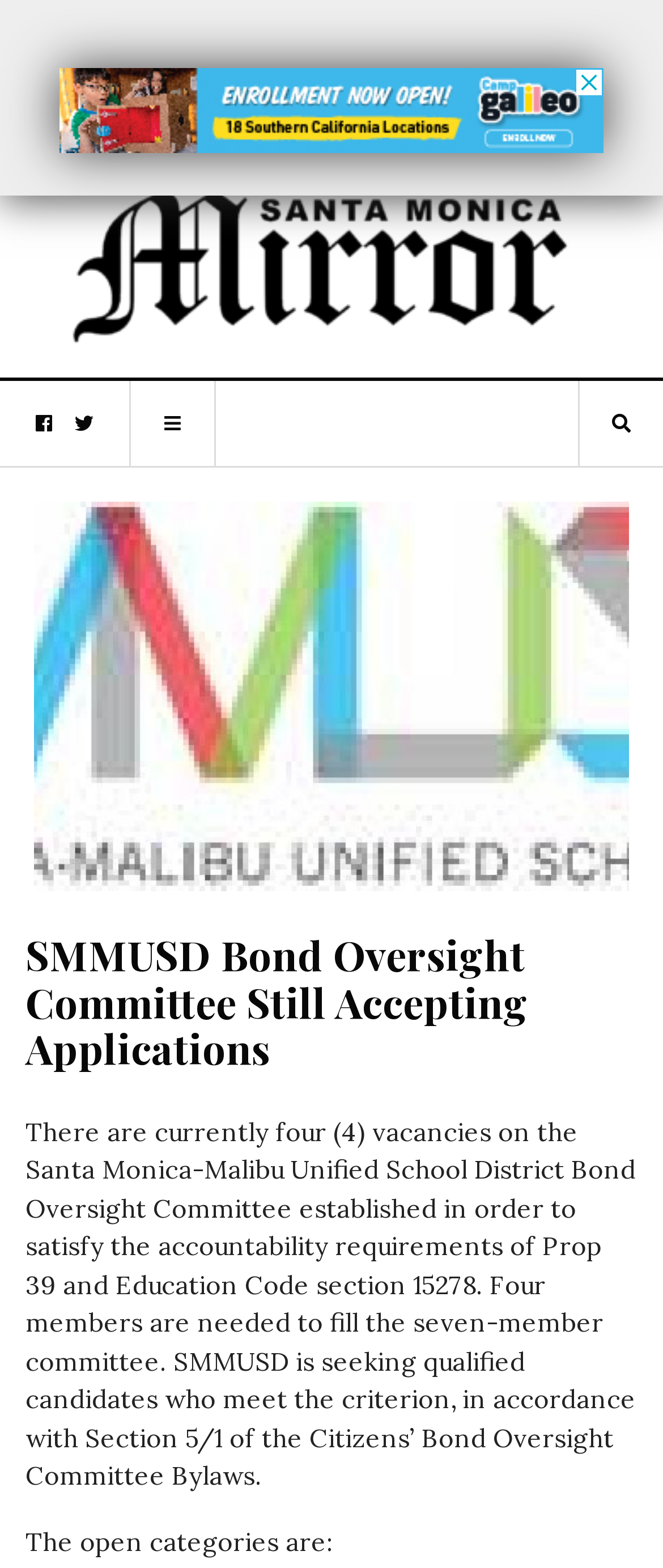What is the purpose of the Bond Oversight Committee?
Please answer the question with as much detail and depth as you can.

The webpage states that the Bond Oversight Committee was established to satisfy the accountability requirements of Prop 39 and Education Code section 15278. This information is provided in the same StaticText element as the previous question.